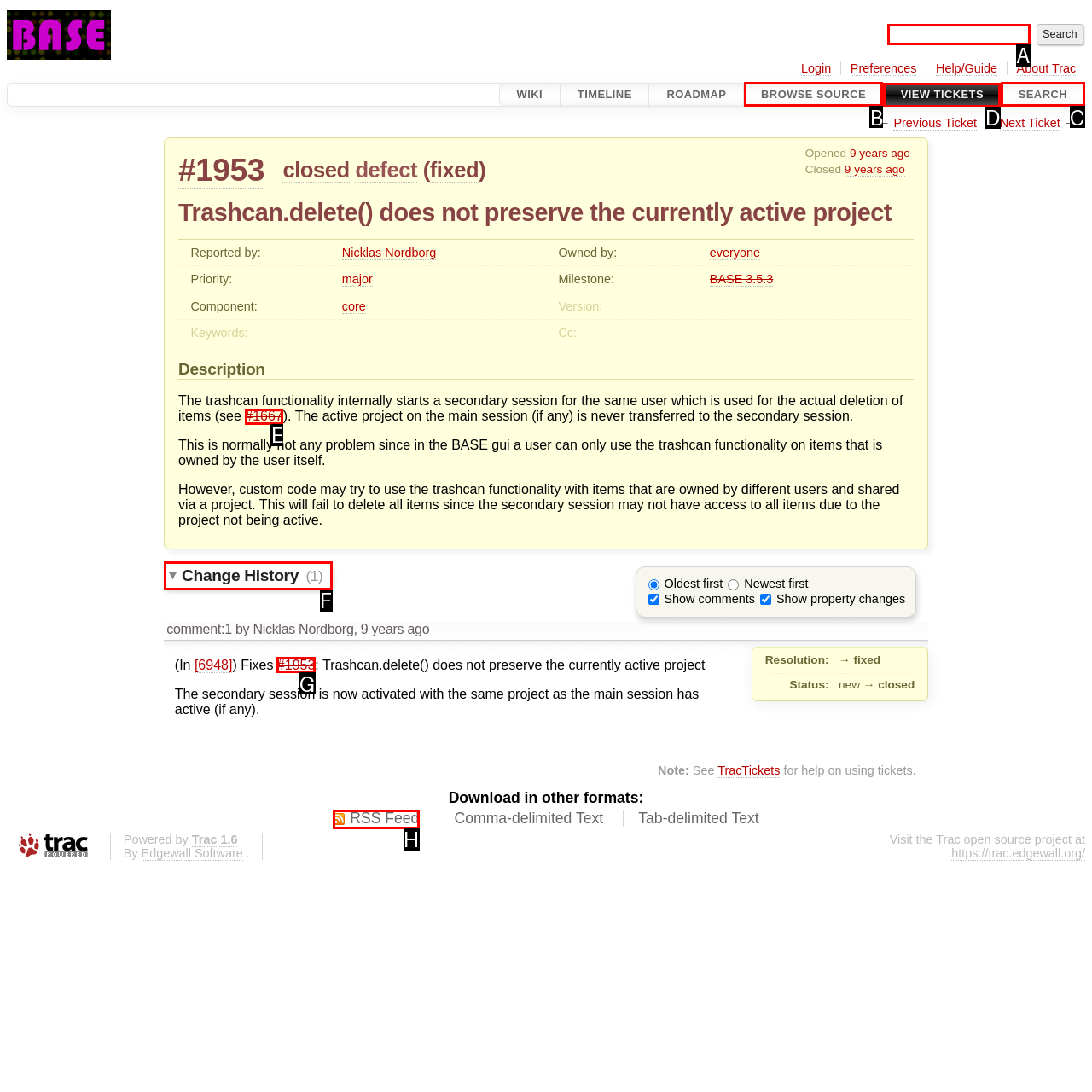Which HTML element should be clicked to complete the following task: Visit research page?
Answer with the letter corresponding to the correct choice.

None